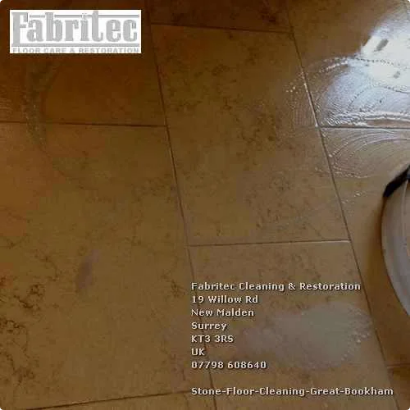What area does Fabrilec specialize in for stone floor cleaning and restoration?
Based on the visual information, provide a detailed and comprehensive answer.

The area of specialization is indicated by the text at the bottom of the image, which mentions the quality of service provided by Fabrilec in stone floor cleaning and restoration, particularly in the Great Bookham area.